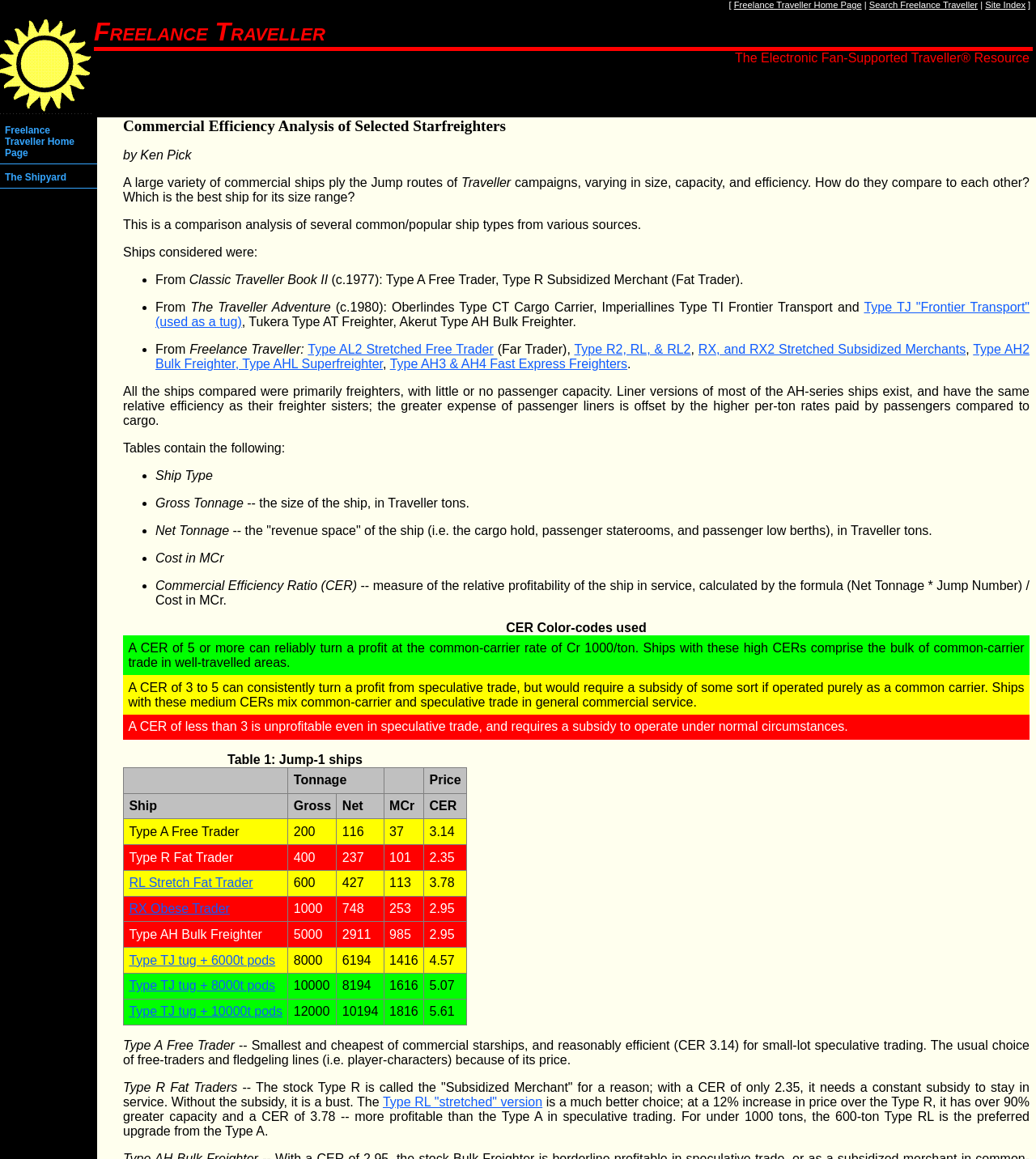Locate the bounding box coordinates of the element that should be clicked to fulfill the instruction: "Click Type TJ 'Frontier Transport' (used as a tug)".

[0.15, 0.259, 0.994, 0.284]